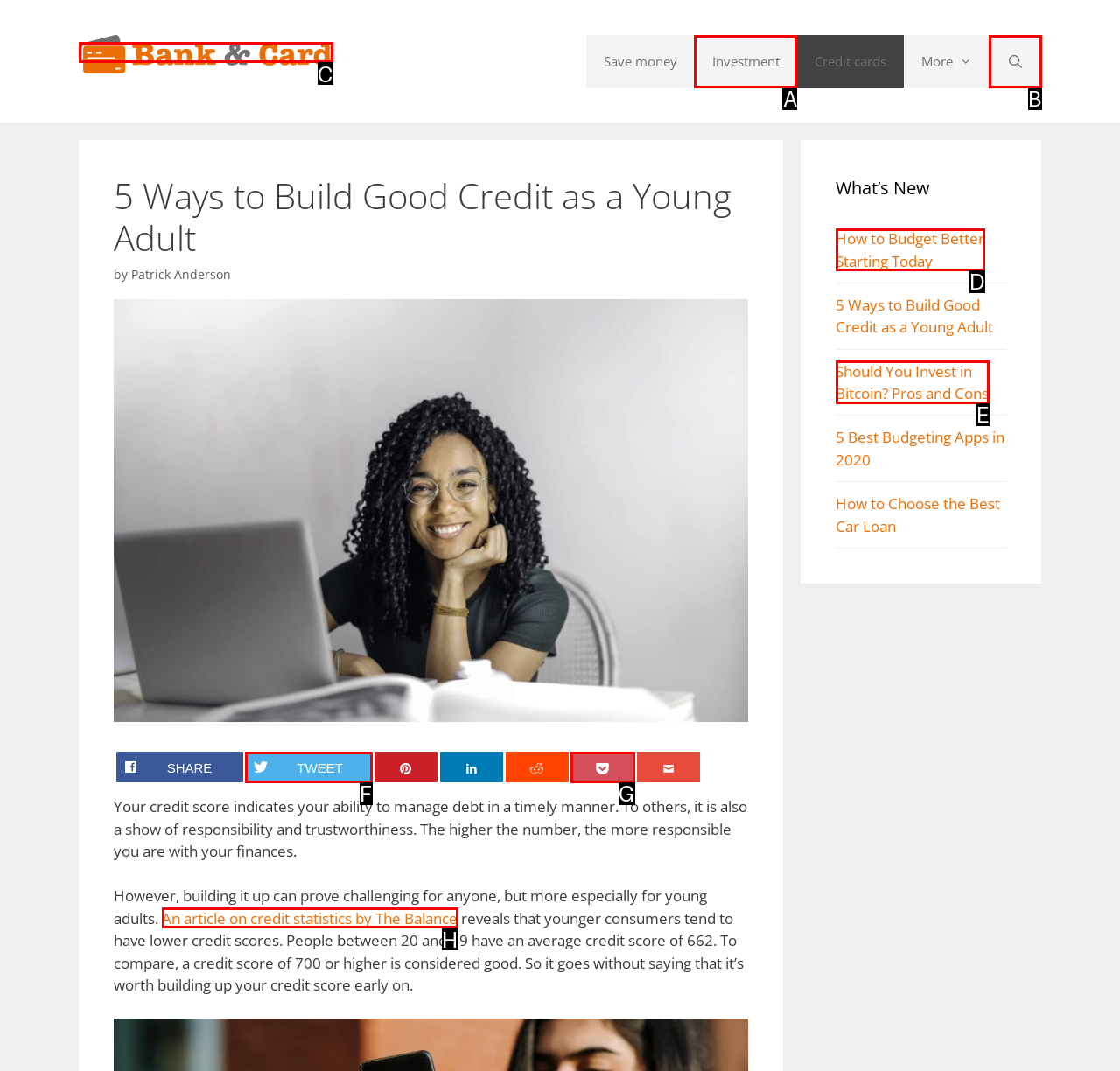Select the HTML element that corresponds to the description: title="Bank & Card". Answer with the letter of the matching option directly from the choices given.

C